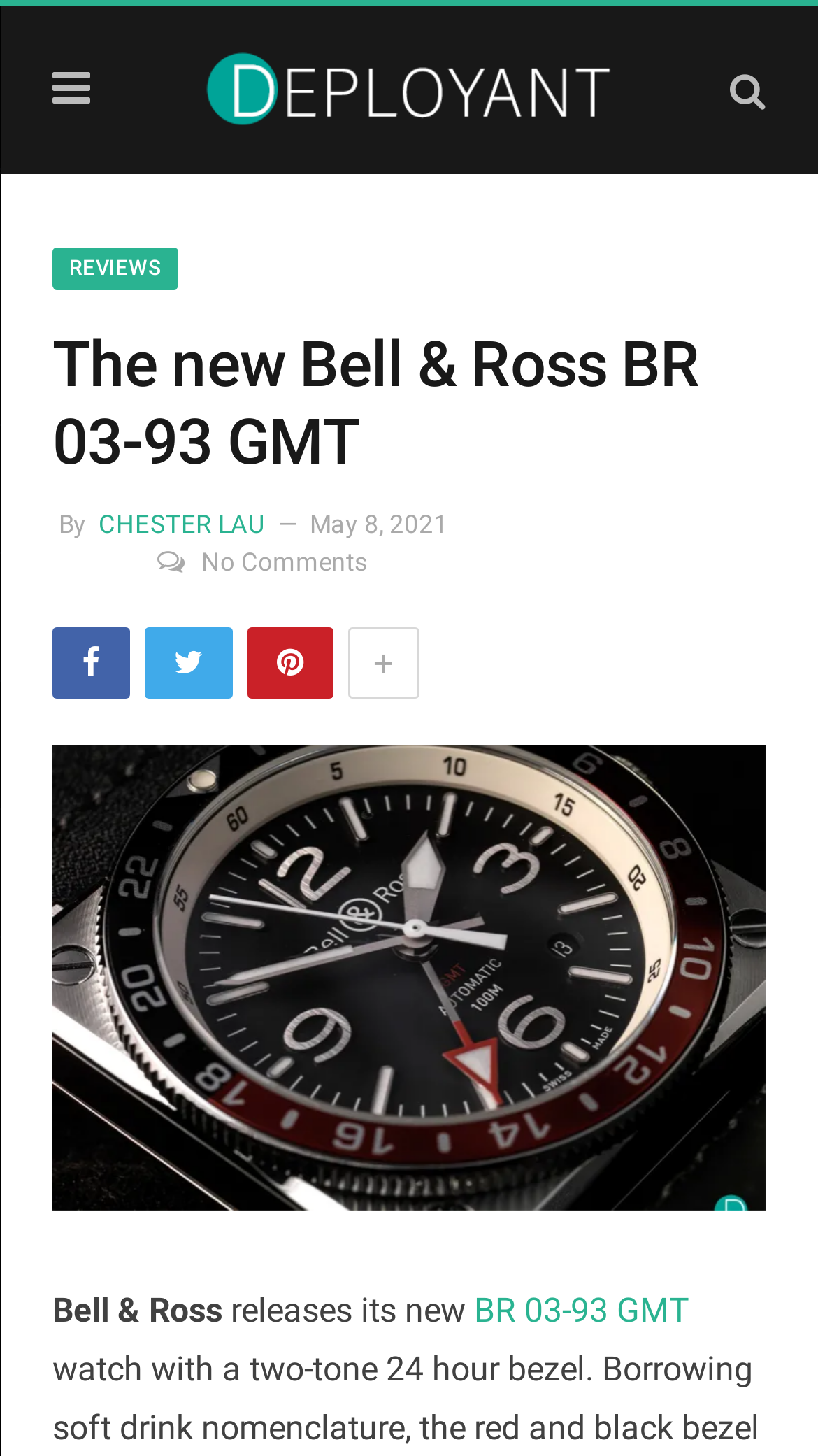What is the brand of the watch?
Answer with a single word or phrase by referring to the visual content.

Bell & Ross